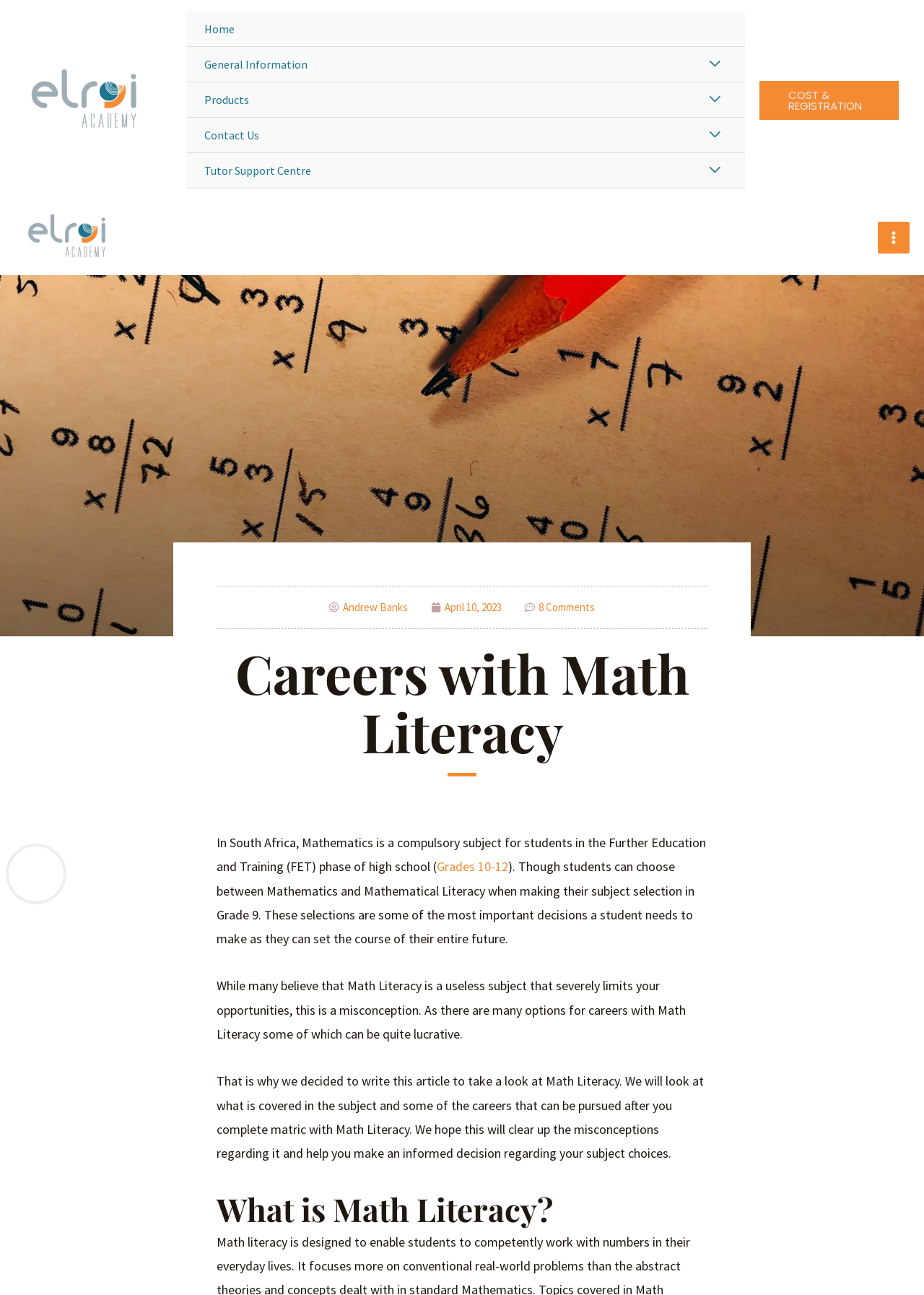Offer an extensive depiction of the webpage and its key elements.

The webpage is about Math Literacy and its career opportunities. At the top left, there is a link to "Elroi Academy" accompanied by an image with the same name. Below this, there is a navigation menu with links to "Home", "General Information", "Products", "Contact Us", and "Tutor Support Centre". Each link has a corresponding button with a menu toggle icon.

On the top right, there is a link to "COST & REGISTRATION". Below this, there is a header widget with a figure. Next to it, there is a button labeled "MAIN MENU" with an image.

The main content of the webpage starts with a heading "Careers with Math Literacy" followed by an image. Below this, there are three links: "Andrew Banks", "April 10, 2023", and "8 Comments". The "April 10, 2023" link has a time element associated with it.

The main article begins with a paragraph of text explaining the importance of Mathematics in South African high schools. There is a link to "Grades 10-12" within the text. The article continues with several paragraphs discussing the misconceptions about Math Literacy and its career opportunities. The text is divided into sections with headings, including "What is Math Literacy?" at the bottom of the page.